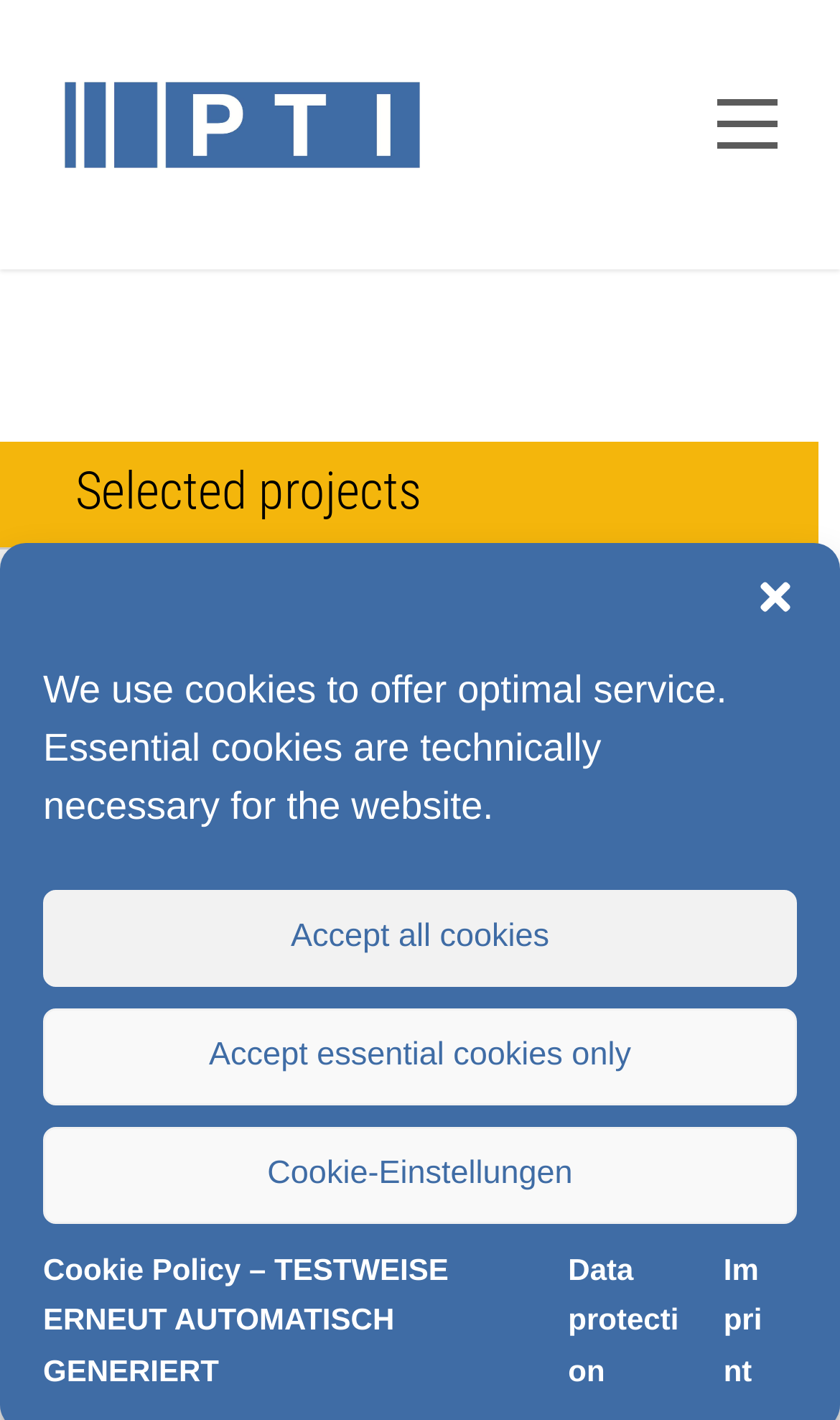What is the link to the data protection page?
Look at the image and construct a detailed response to the question.

The link to the data protection page is located at the bottom of the webpage, next to the 'Cookie Policy' and 'Imprint' links.